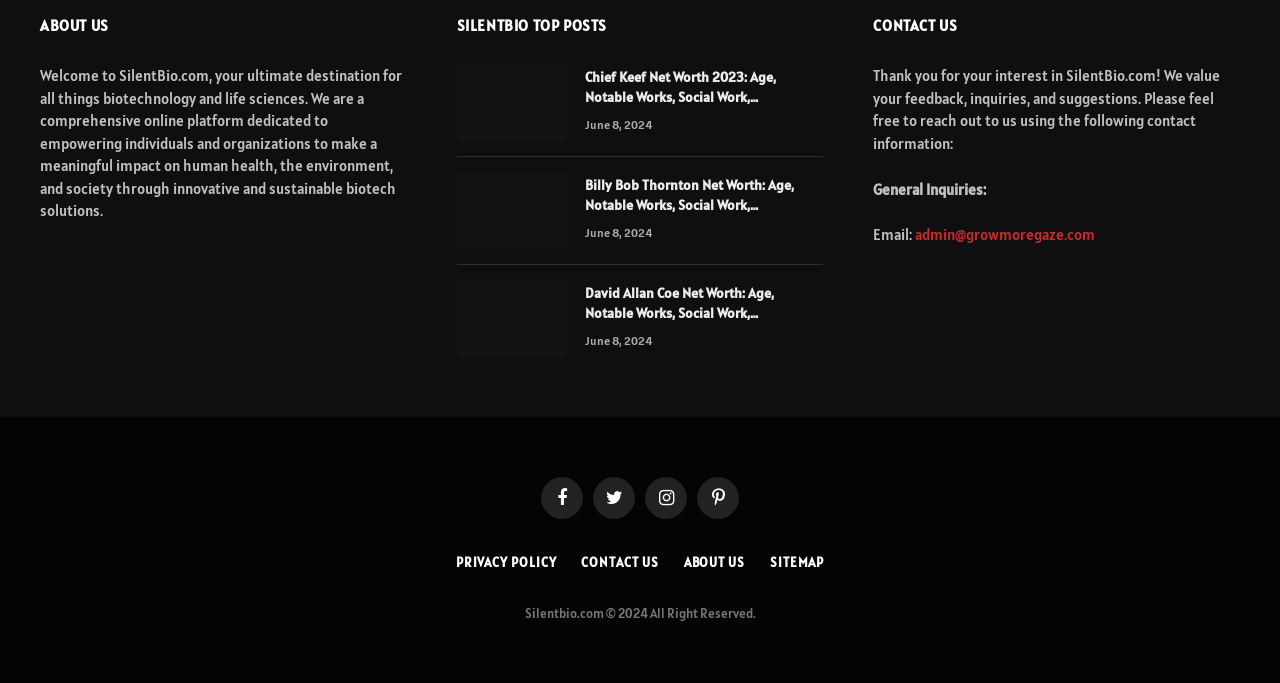Find the bounding box coordinates for the area you need to click to carry out the instruction: "Click on Chief Keef Net Worth 2023 article". The coordinates should be four float numbers between 0 and 1, indicated as [left, top, right, bottom].

[0.357, 0.096, 0.443, 0.207]